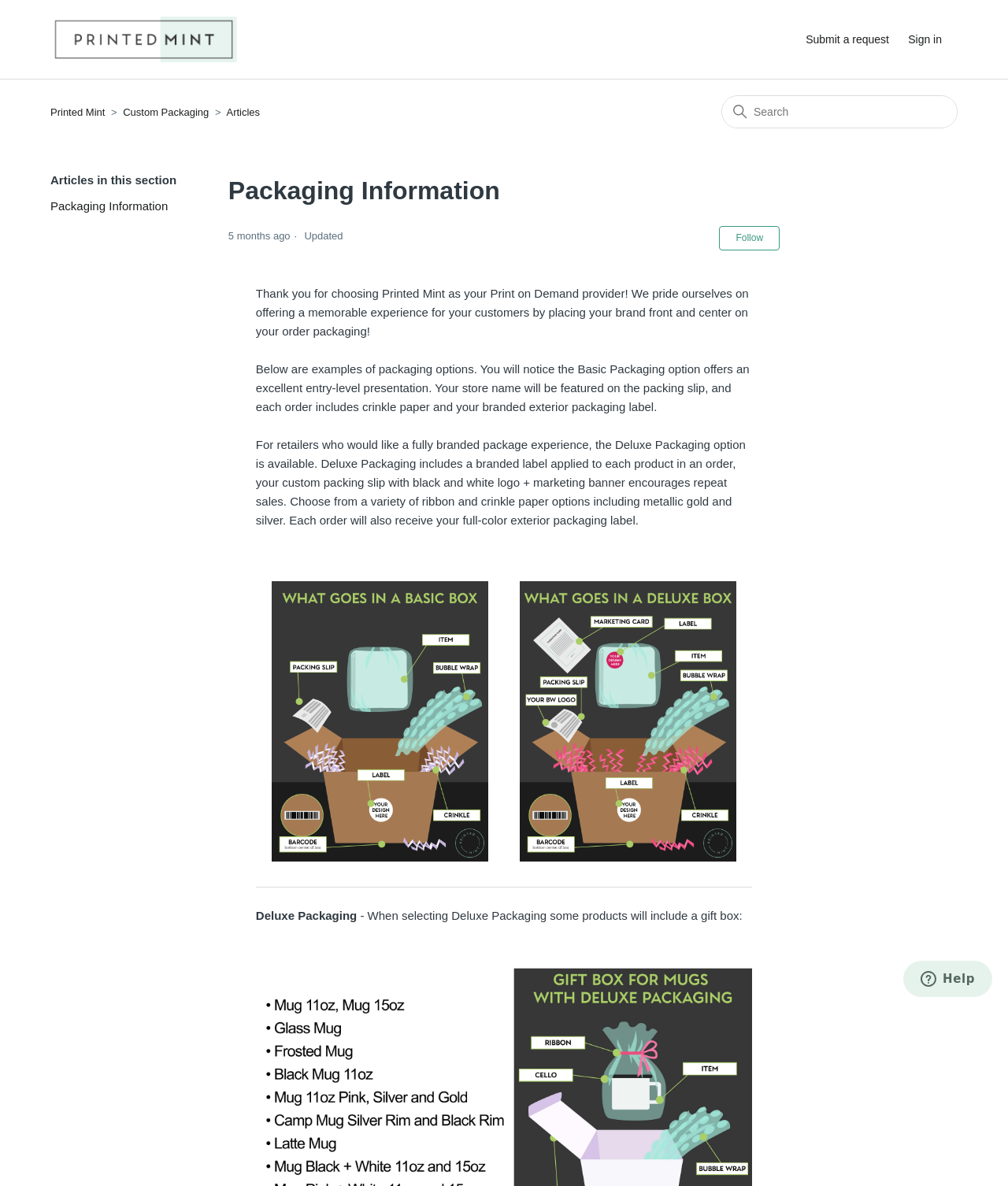Locate the bounding box of the UI element defined by this description: "Sign in". The coordinates should be given as four float numbers between 0 and 1, formatted as [left, top, right, bottom].

[0.901, 0.026, 0.95, 0.04]